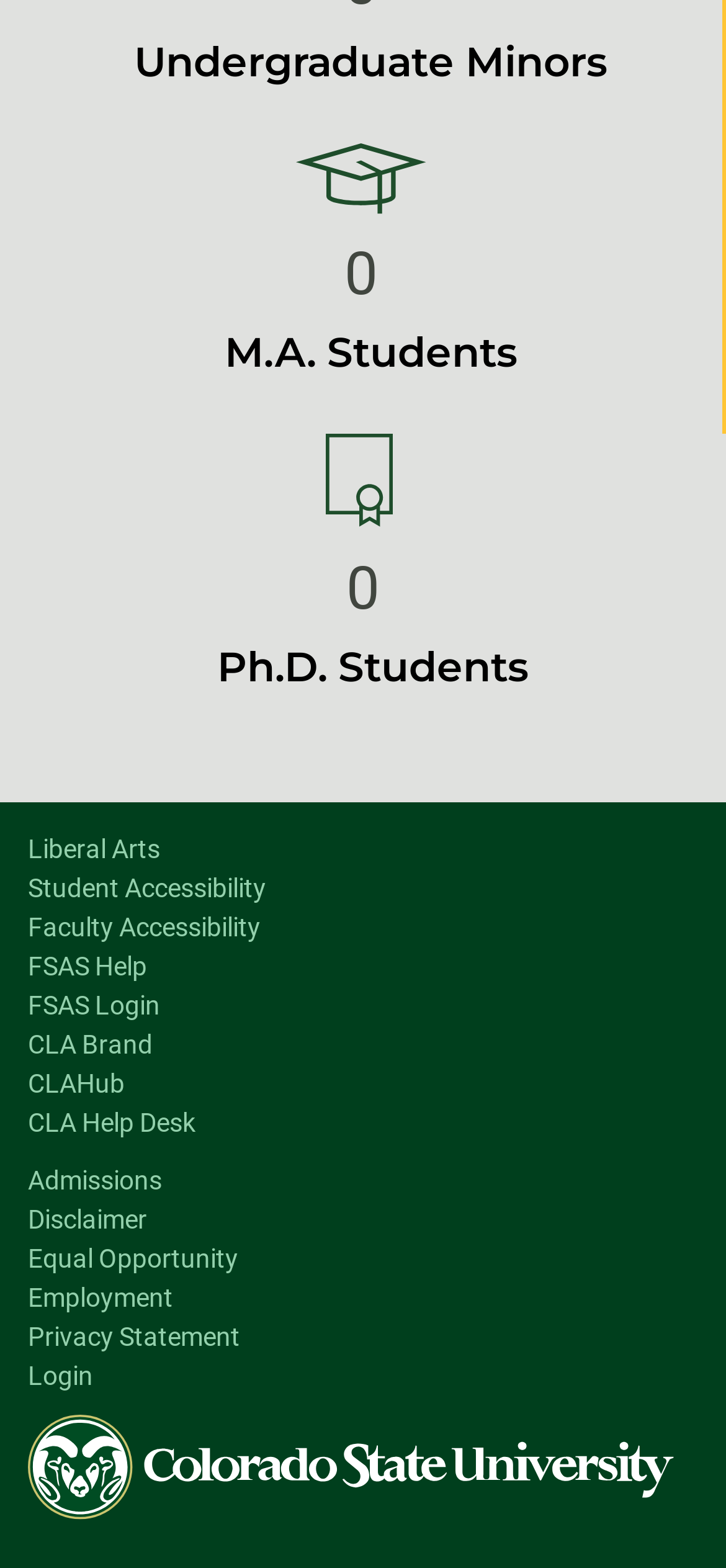Please locate the bounding box coordinates of the region I need to click to follow this instruction: "Visit CLAHub".

[0.038, 0.681, 0.172, 0.7]